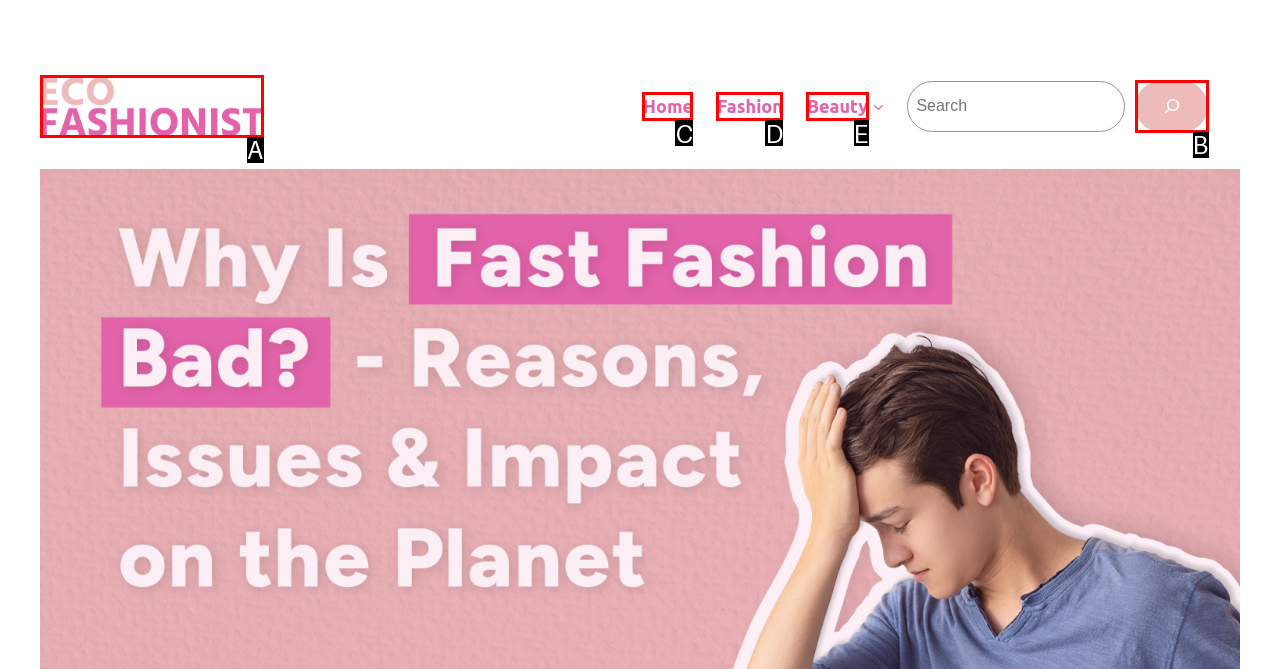Point out the option that best suits the description: 1276
Indicate your answer with the letter of the selected choice.

None